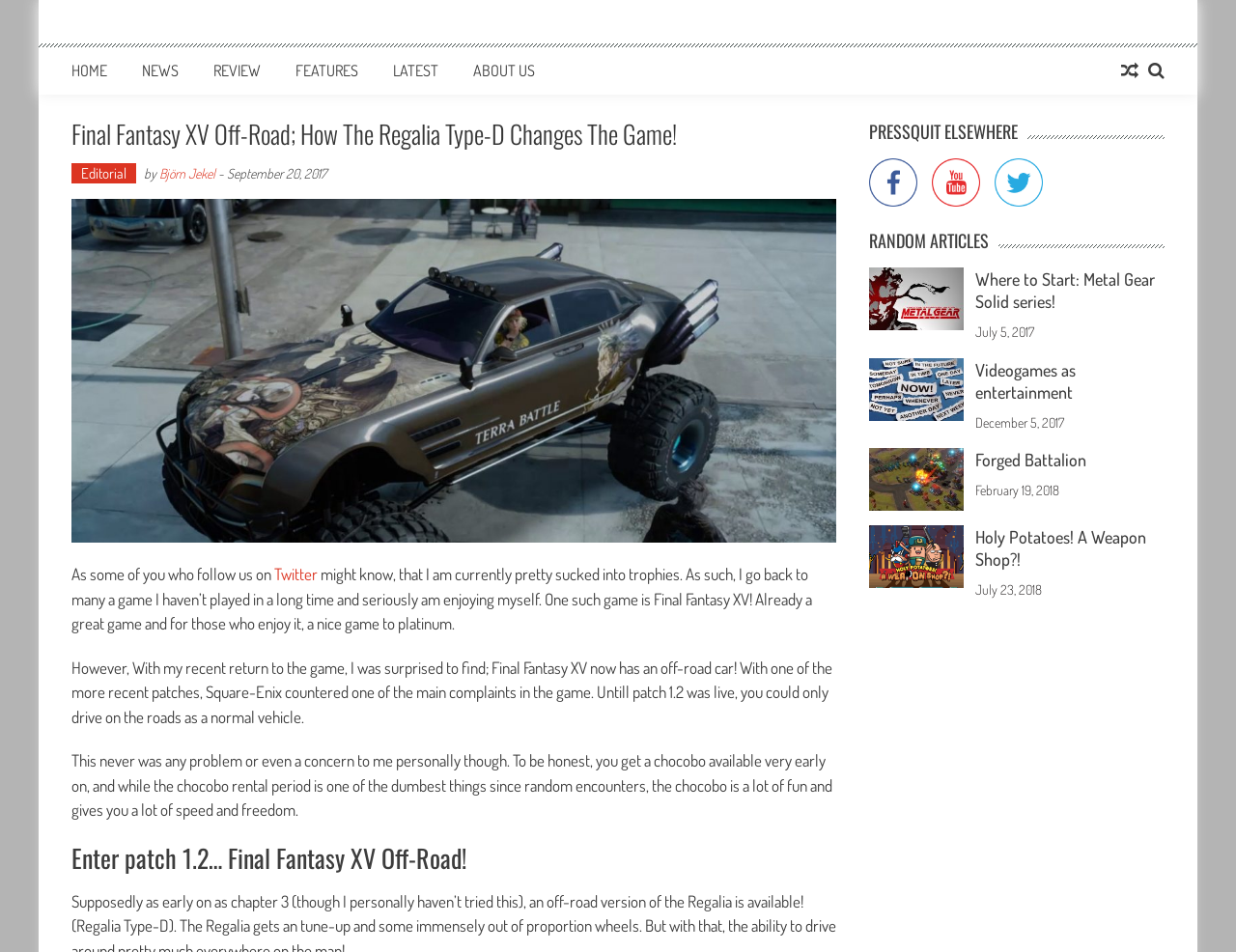How many images are there in the 'RANDOM ARTICLES' section?
Answer the question with a single word or phrase, referring to the image.

4